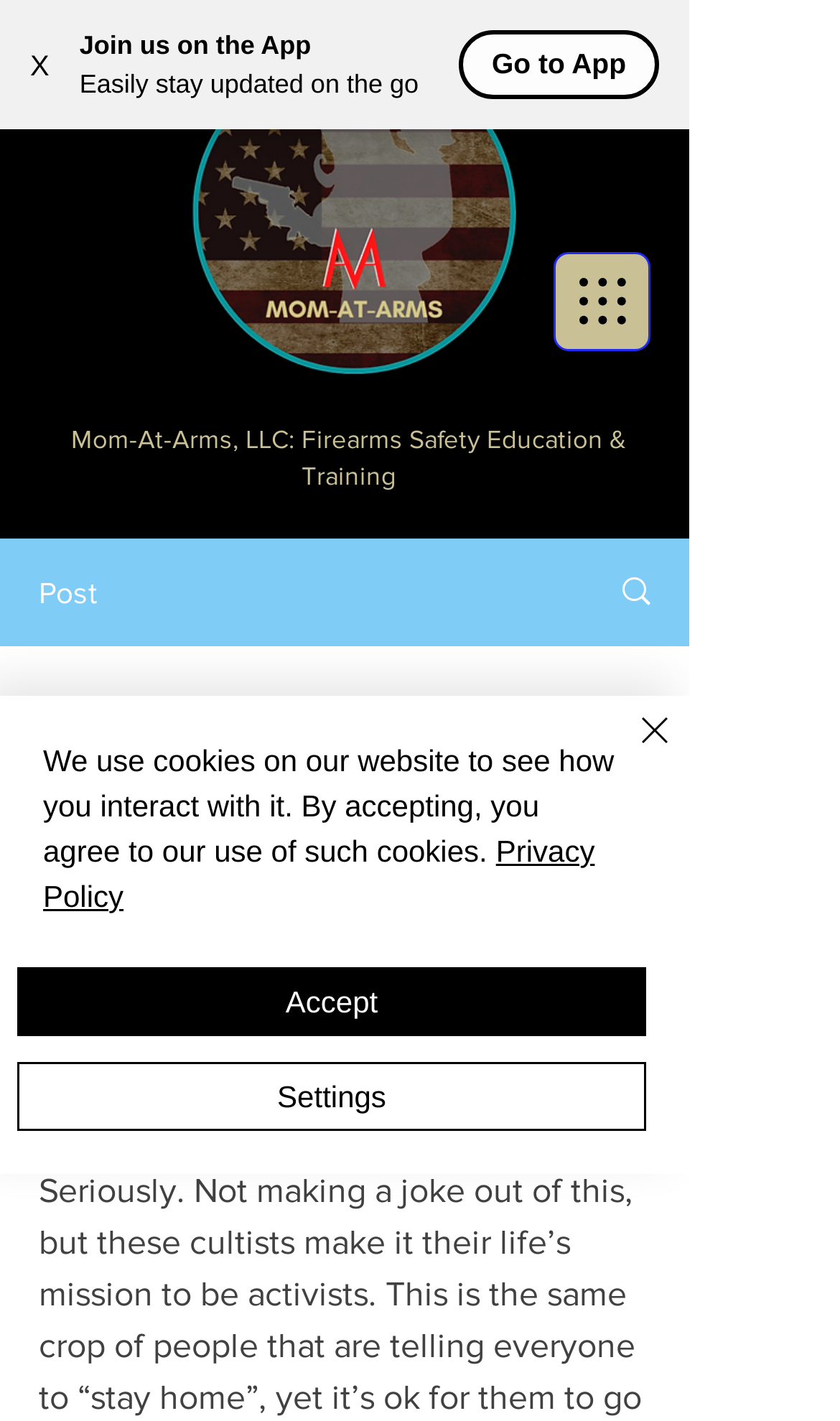What is the name of the writer?
Based on the image content, provide your answer in one word or a short phrase.

Sigiloso1776